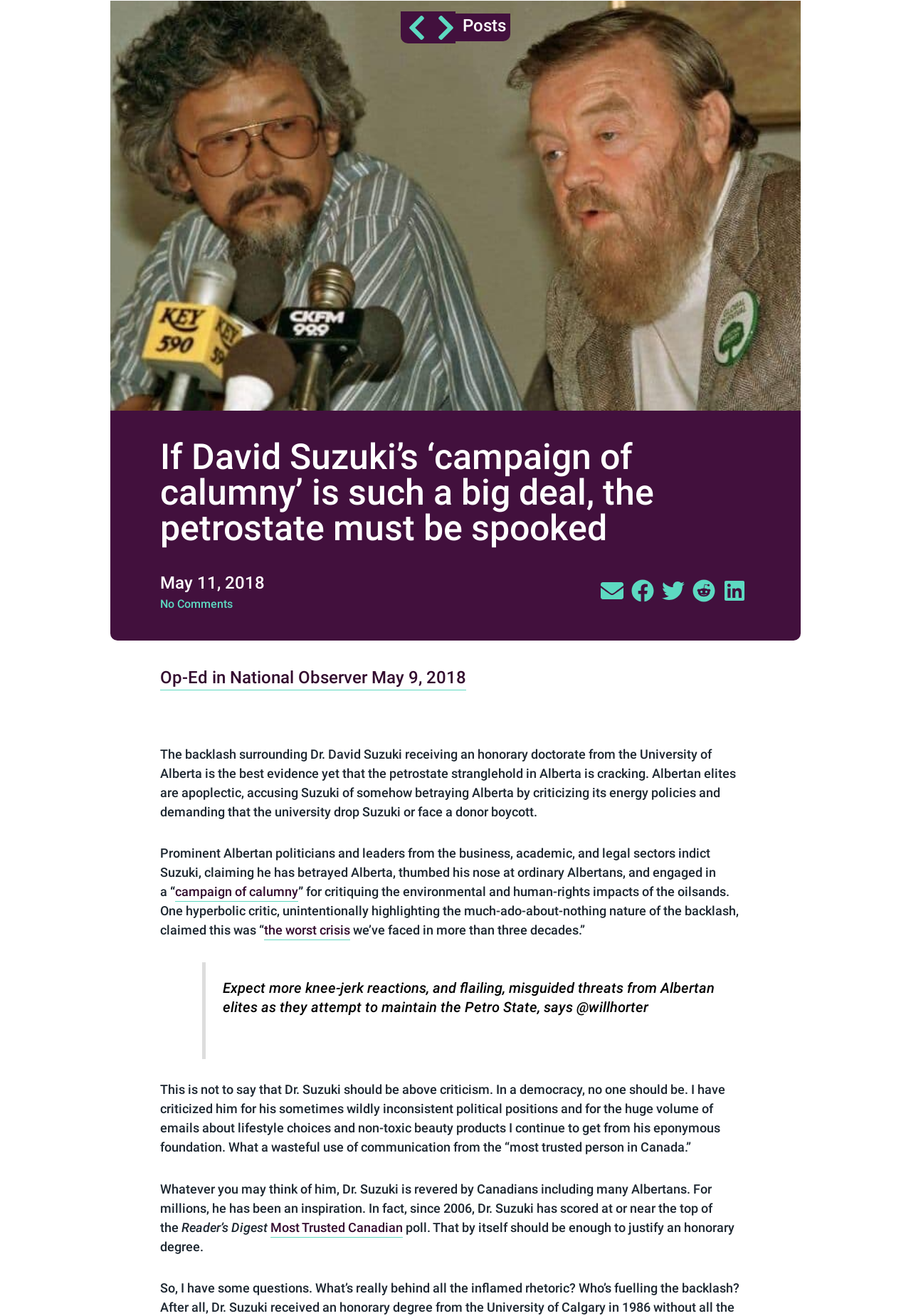Can you provide the bounding box coordinates for the element that should be clicked to implement the instruction: "Share on email"?

[0.656, 0.436, 0.69, 0.461]